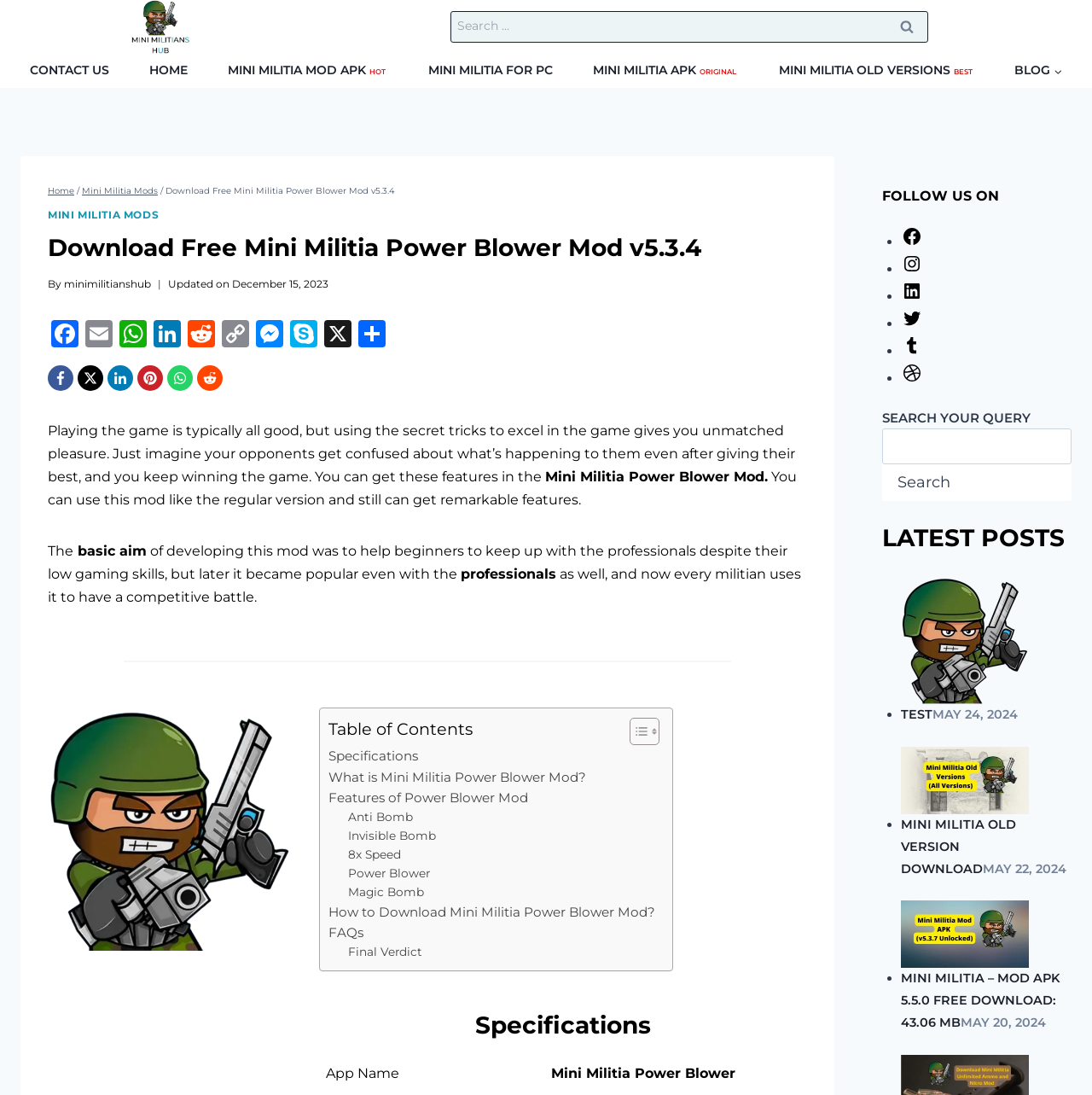What is the name of the mod being discussed?
Examine the screenshot and reply with a single word or phrase.

Mini Militia Power Blower Mod